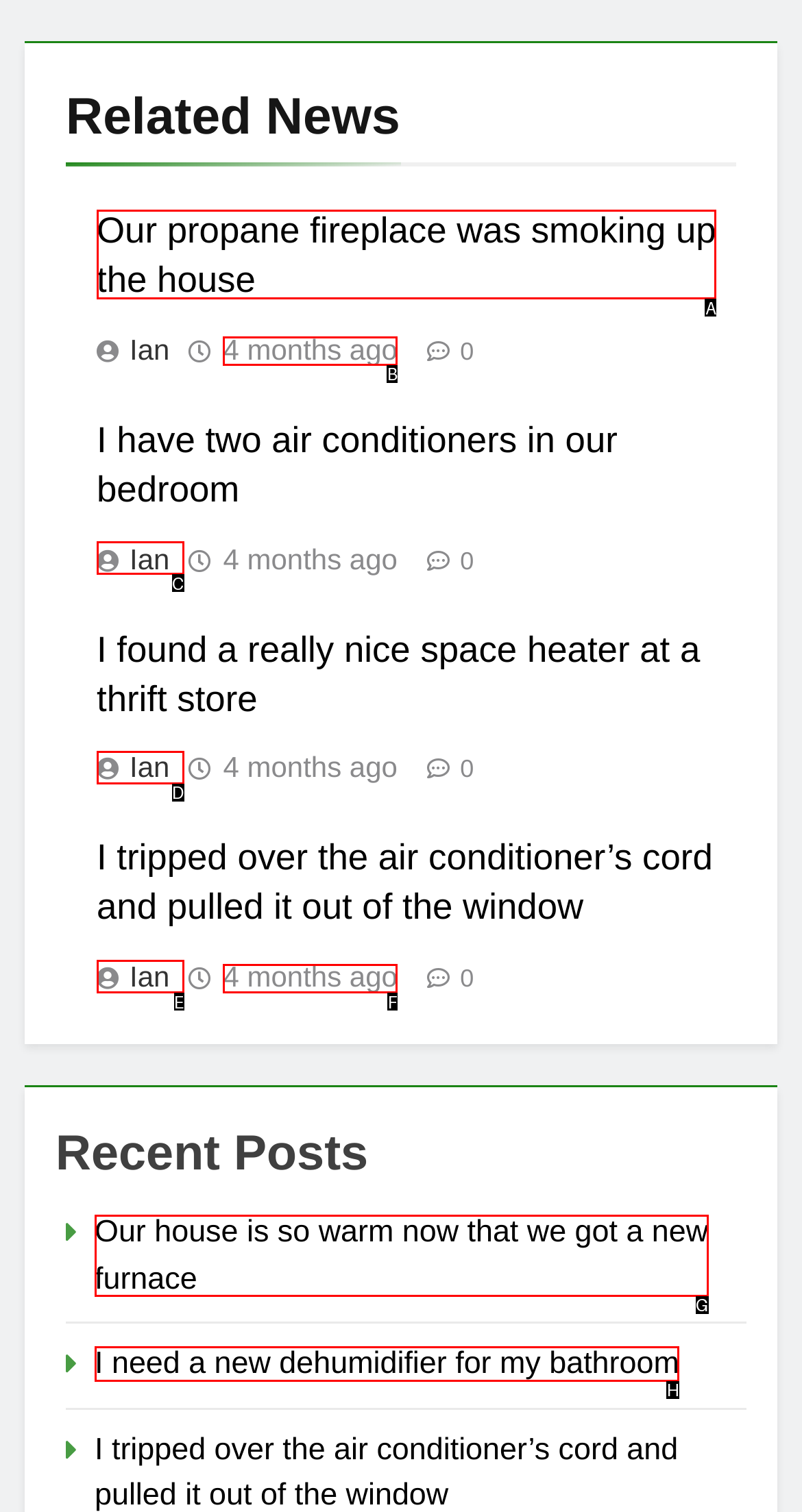Determine the letter of the UI element that will complete the task: Read the article 'Our propane fireplace was smoking up the house'
Reply with the corresponding letter.

A